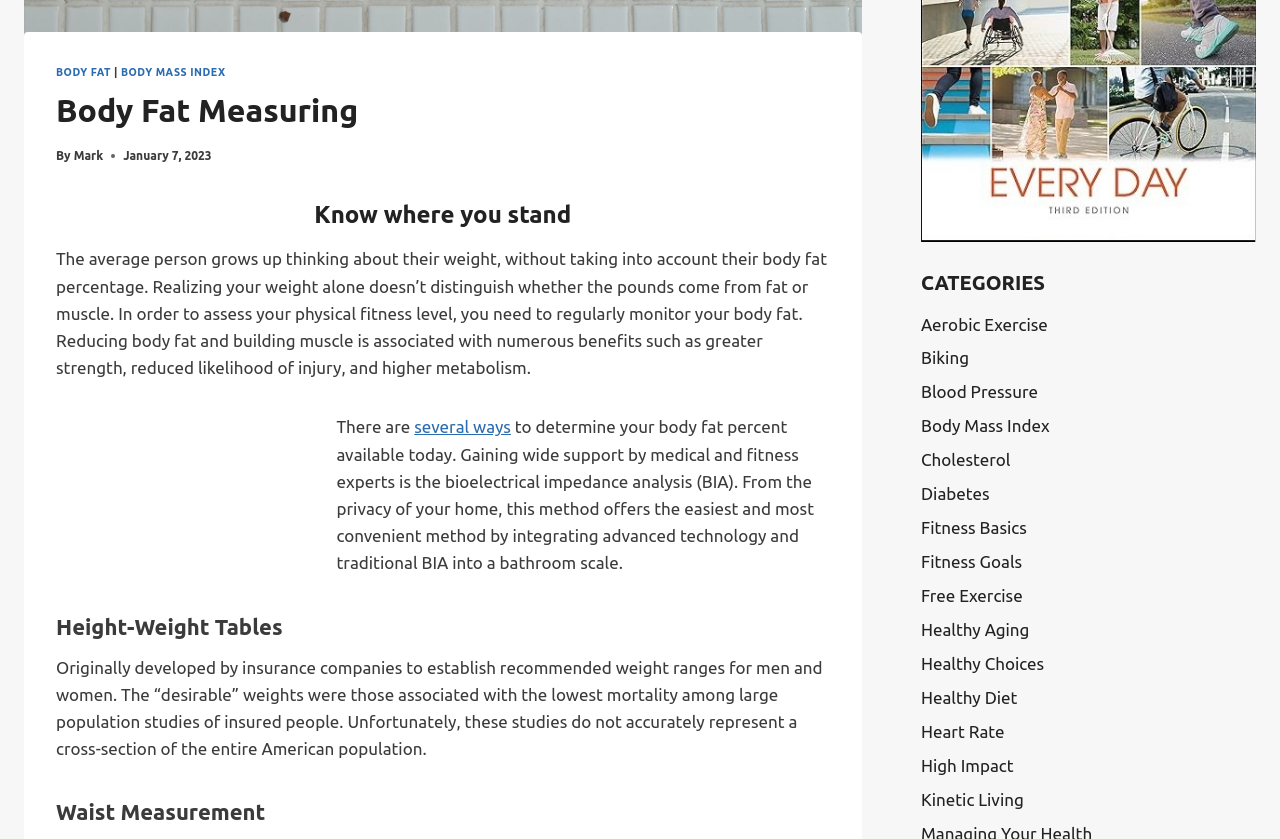Predict the bounding box of the UI element based on this description: "Body Mass Index".

[0.72, 0.488, 0.981, 0.529]